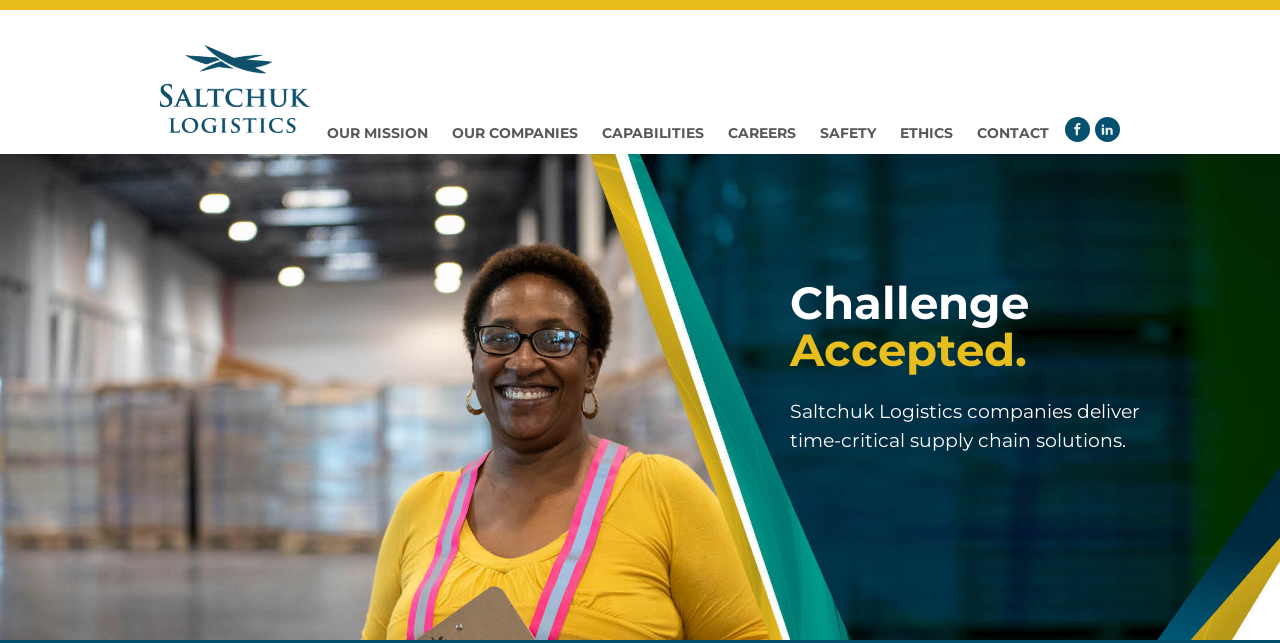Kindly determine the bounding box coordinates for the clickable area to achieve the given instruction: "Click Home".

[0.125, 0.07, 0.242, 0.23]